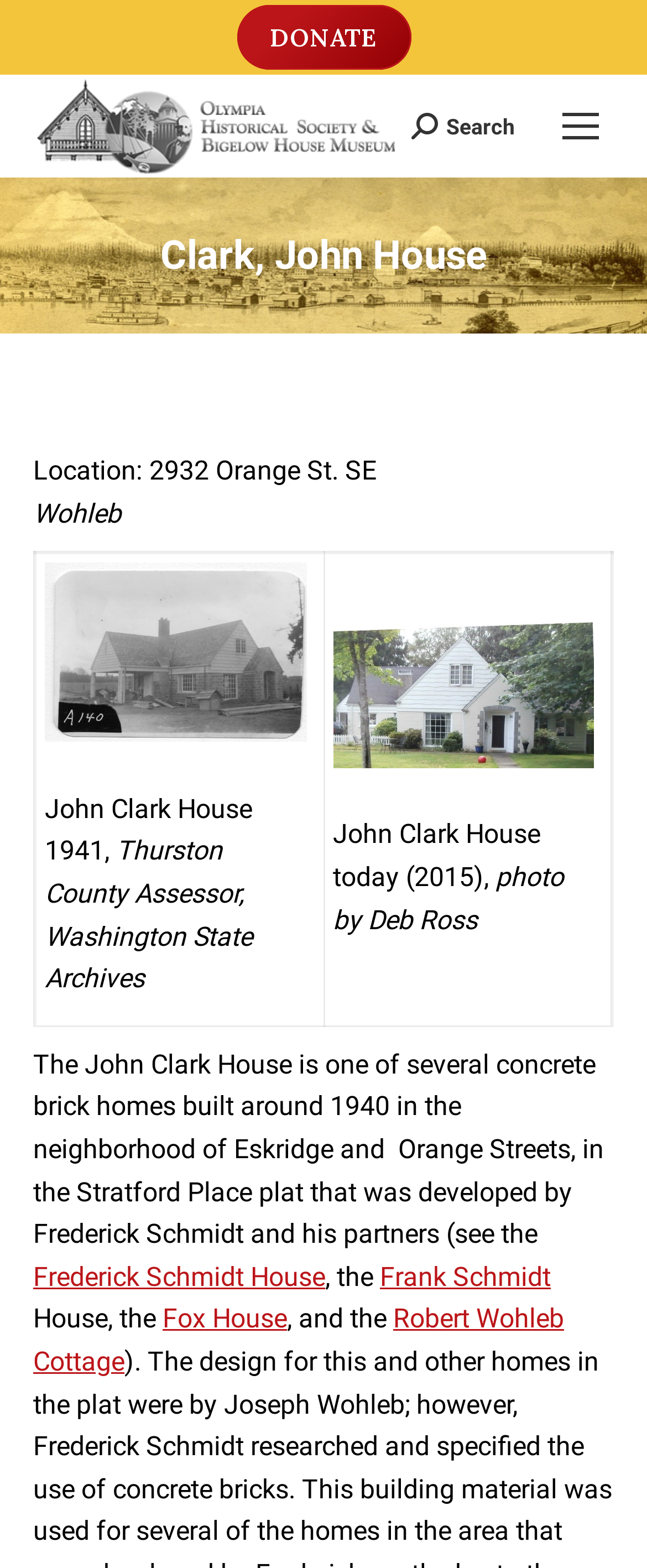What is the name of the museum associated with this webpage?
Please give a well-detailed answer to the question.

I found the name of the museum by looking at the link element that says 'Olympia Historical Society and Bigelow House Museum' which is a child element of the root element.